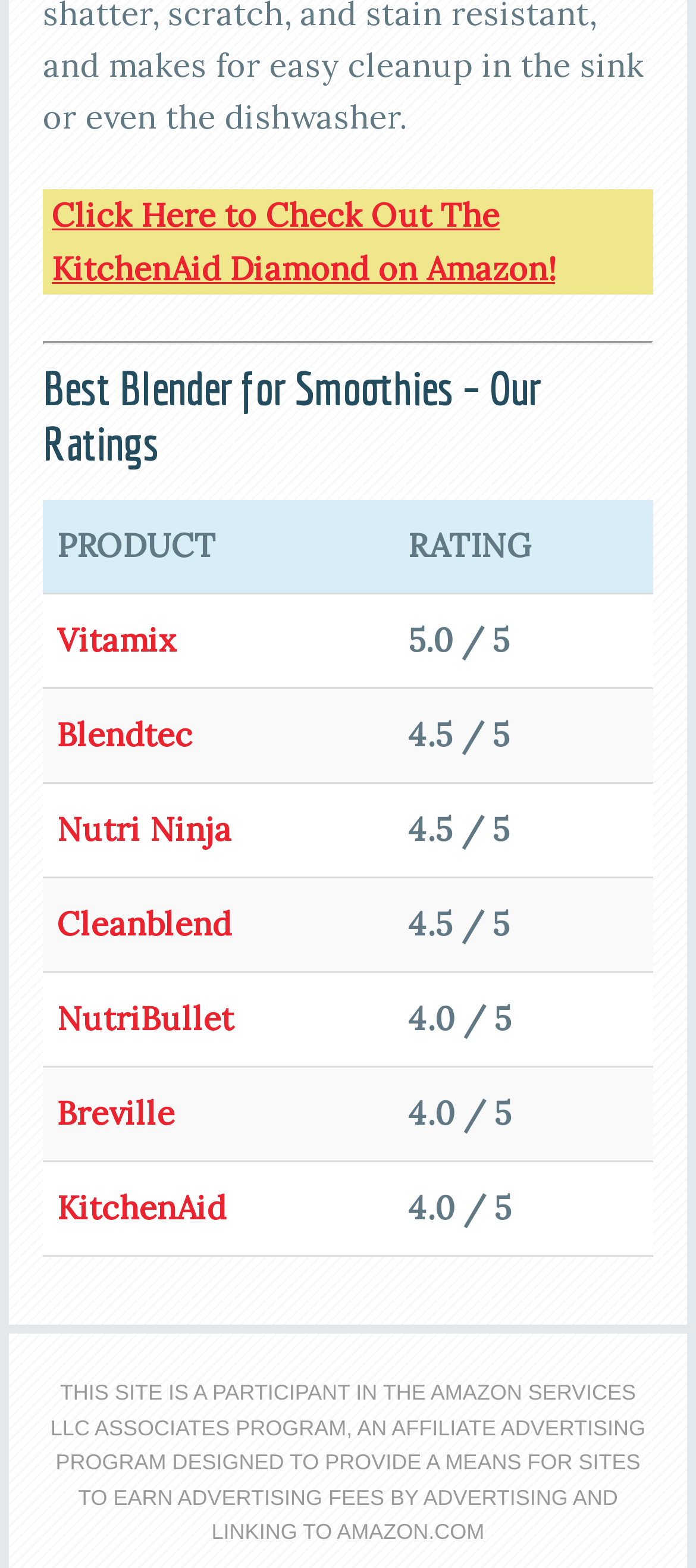Find the bounding box coordinates of the element I should click to carry out the following instruction: "Check the details of Blendtec".

[0.082, 0.456, 0.277, 0.482]